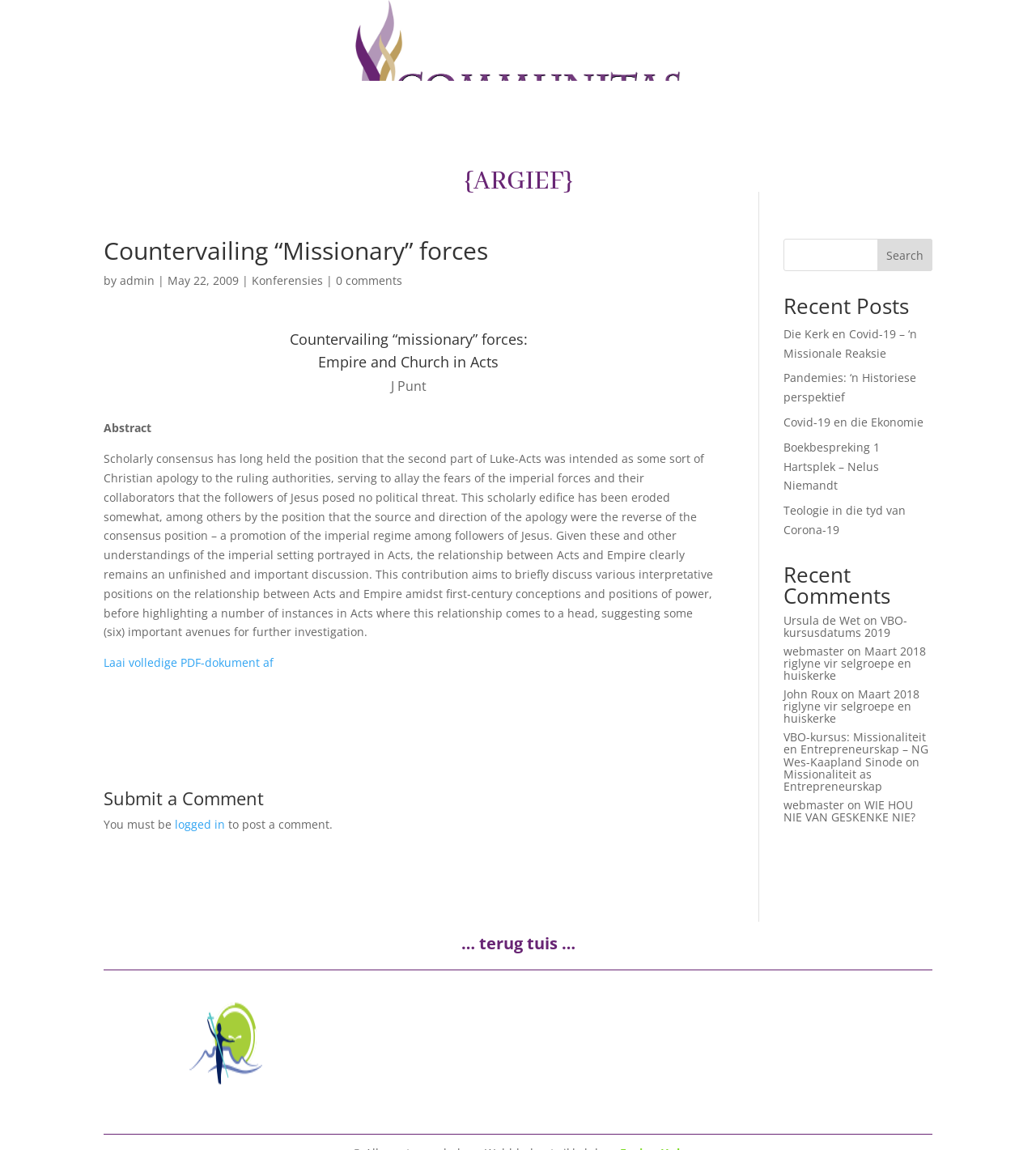Based on the provided description, "Fusion Hub", find the bounding box of the corresponding UI element in the screenshot.

[0.598, 0.851, 0.66, 0.865]